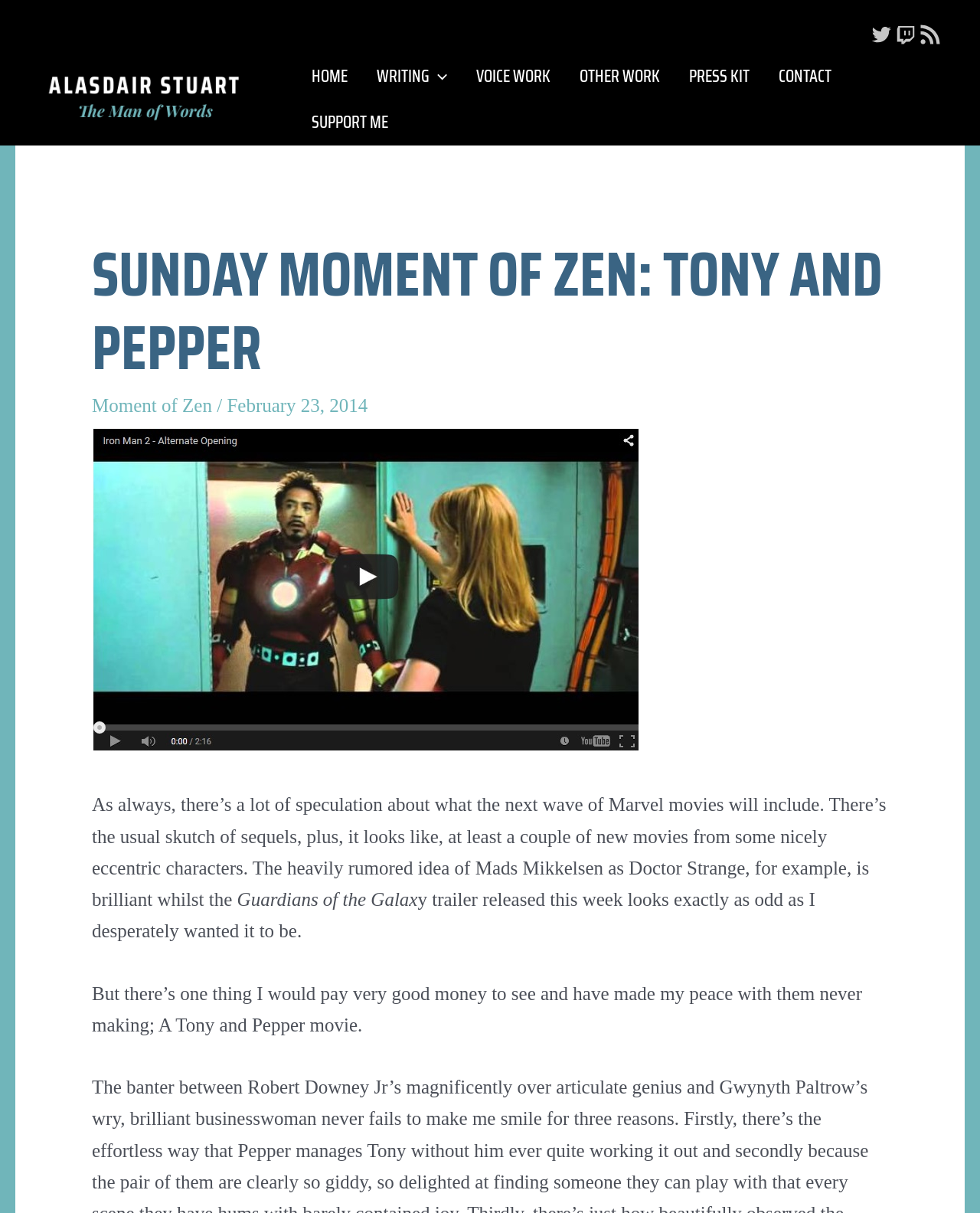Please identify the bounding box coordinates for the region that you need to click to follow this instruction: "Check out the blog post 'Moment of Zen'".

[0.094, 0.326, 0.216, 0.343]